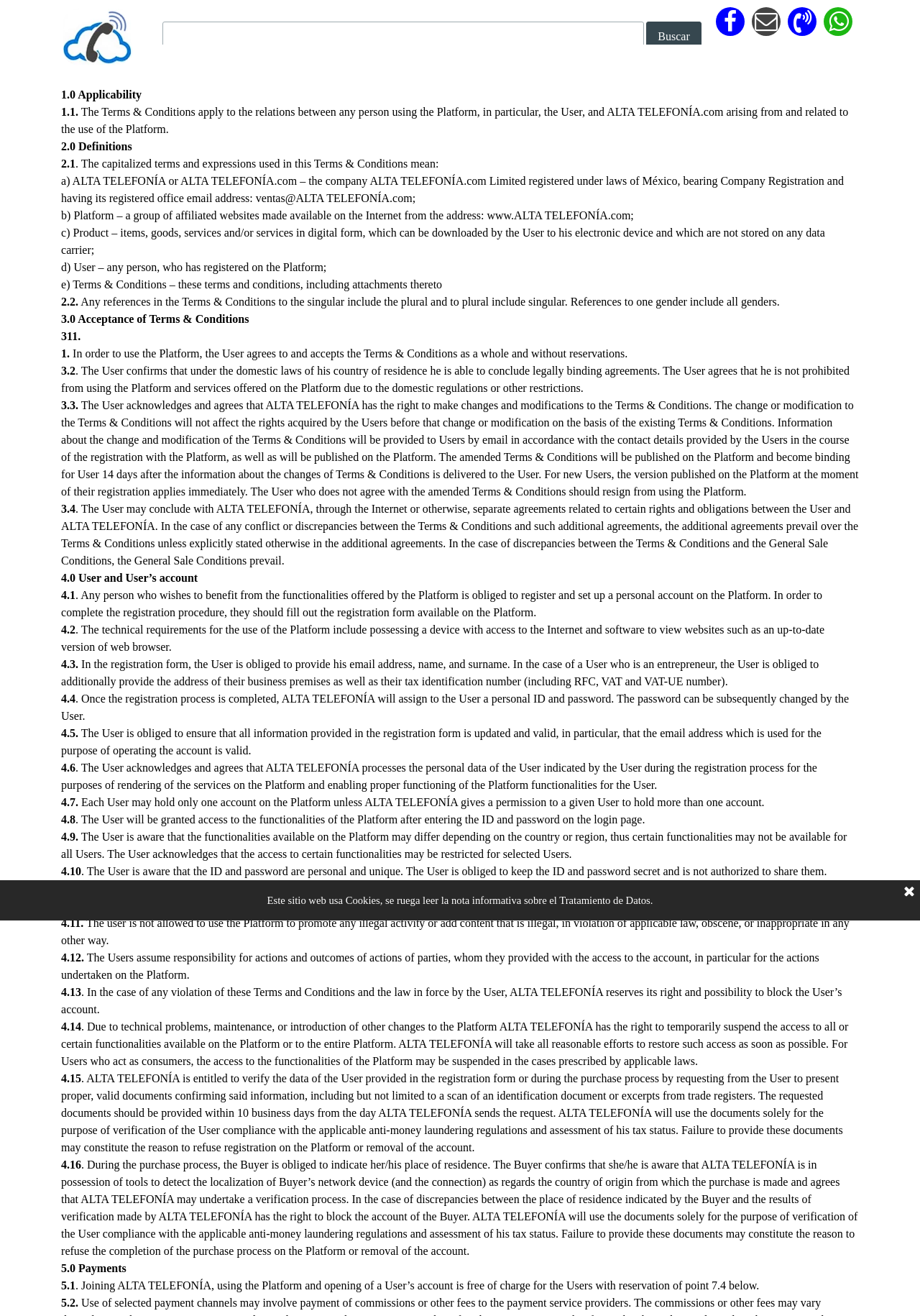What is the consequence of not agreeing with the amended Terms & Conditions?
Refer to the screenshot and answer in one word or phrase.

Resign from using the Platform